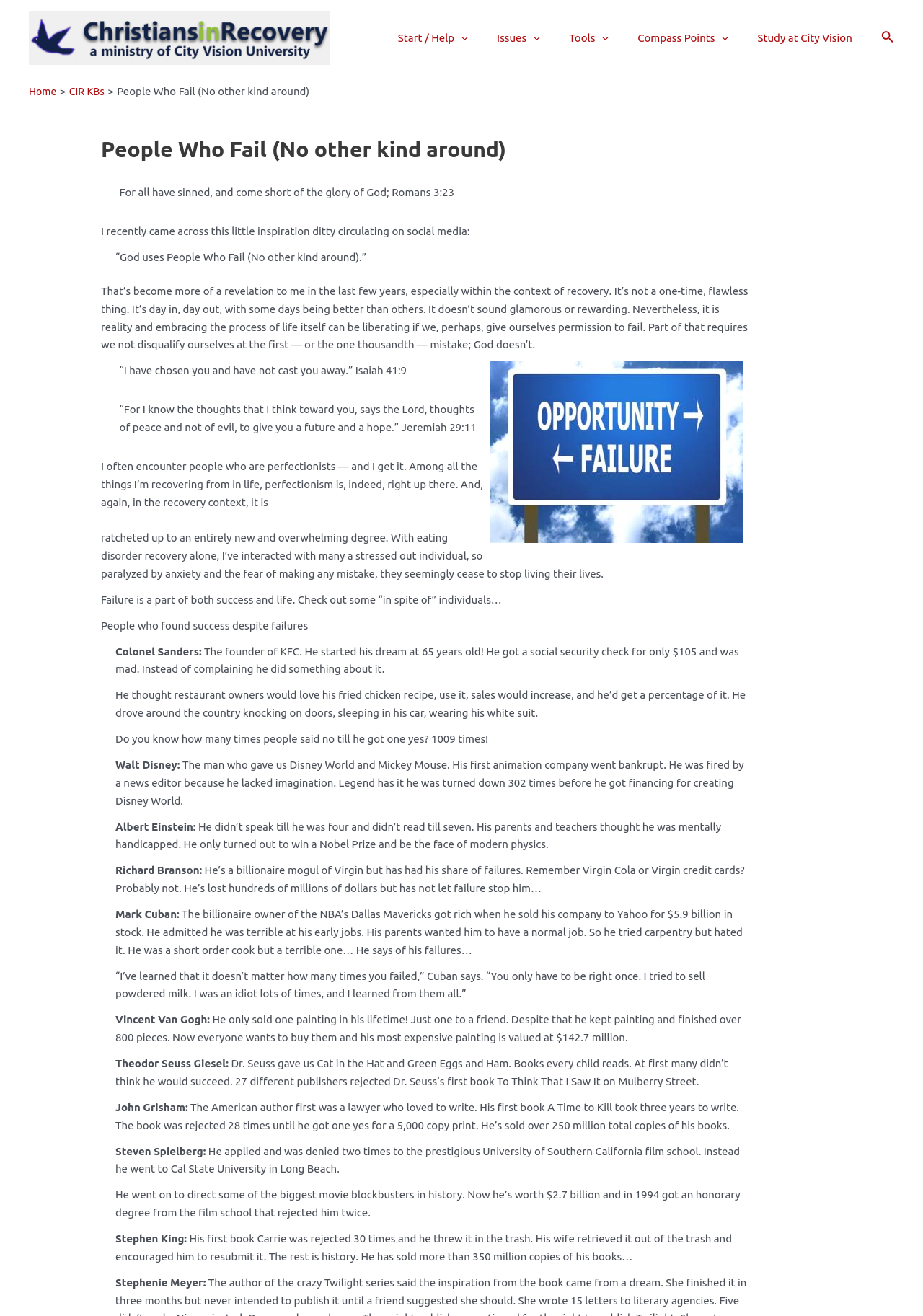How many paintings did Vincent Van Gogh sell in his lifetime?
Please respond to the question with a detailed and well-explained answer.

I found the answer by reading the text about Vincent Van Gogh, which states that he only sold one painting in his lifetime.